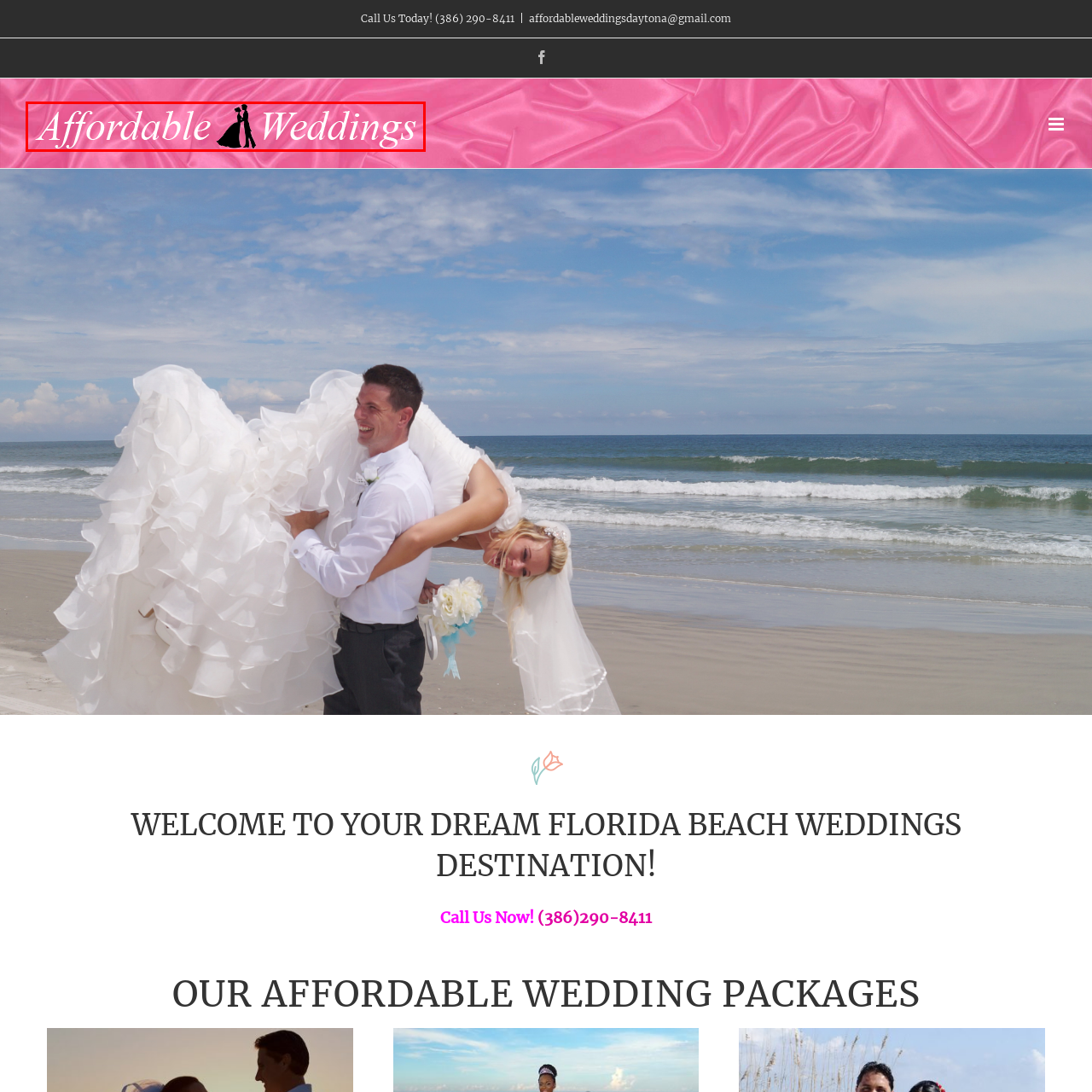Observe the content inside the red rectangle, What is the theme of the logo? 
Give your answer in just one word or phrase.

wedding